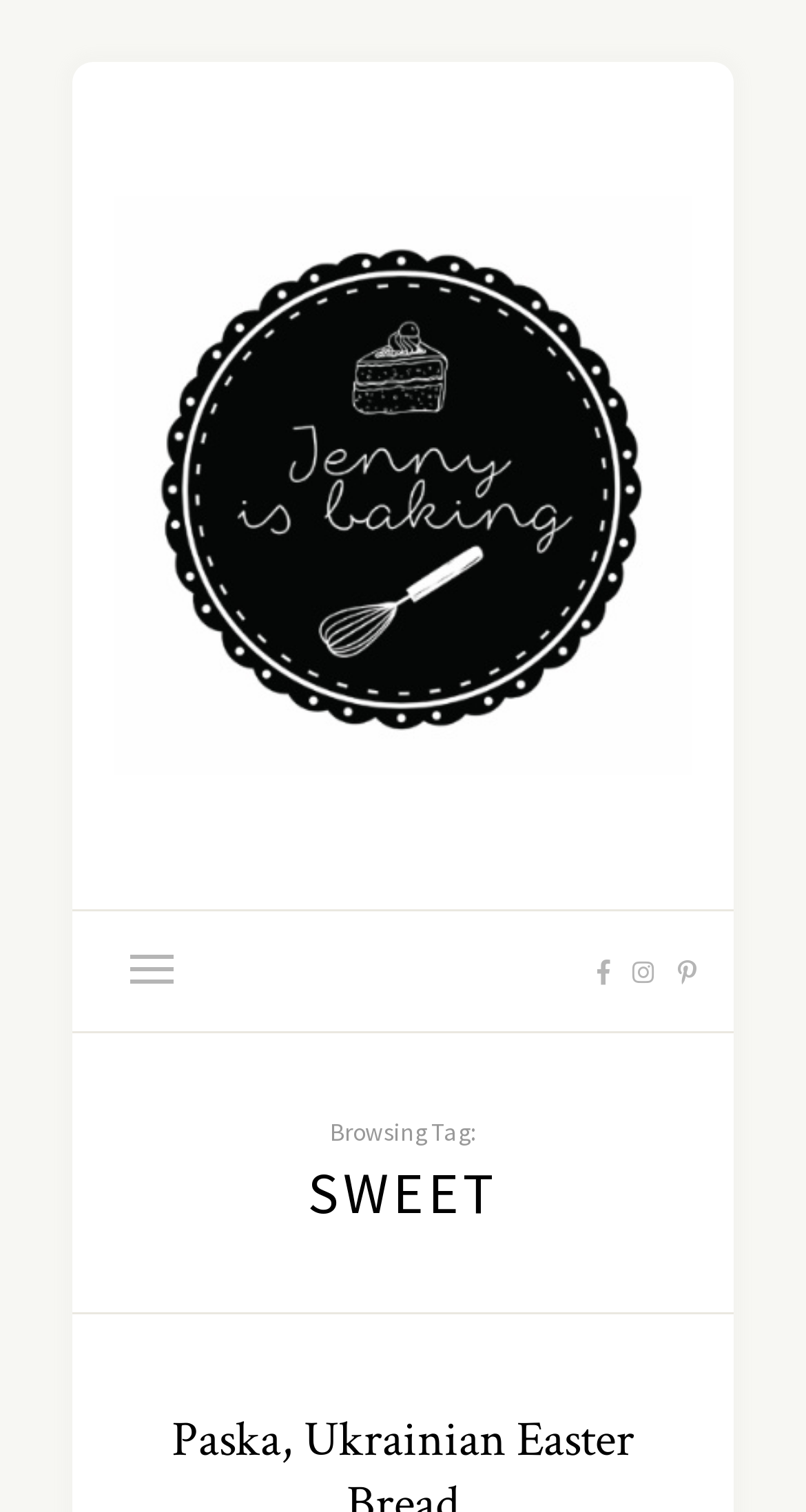What is the current browsing context?
Examine the webpage screenshot and provide an in-depth answer to the question.

The webpage displays a static text 'Browsing Tag:' which suggests that the user is currently browsing a specific tag or category.